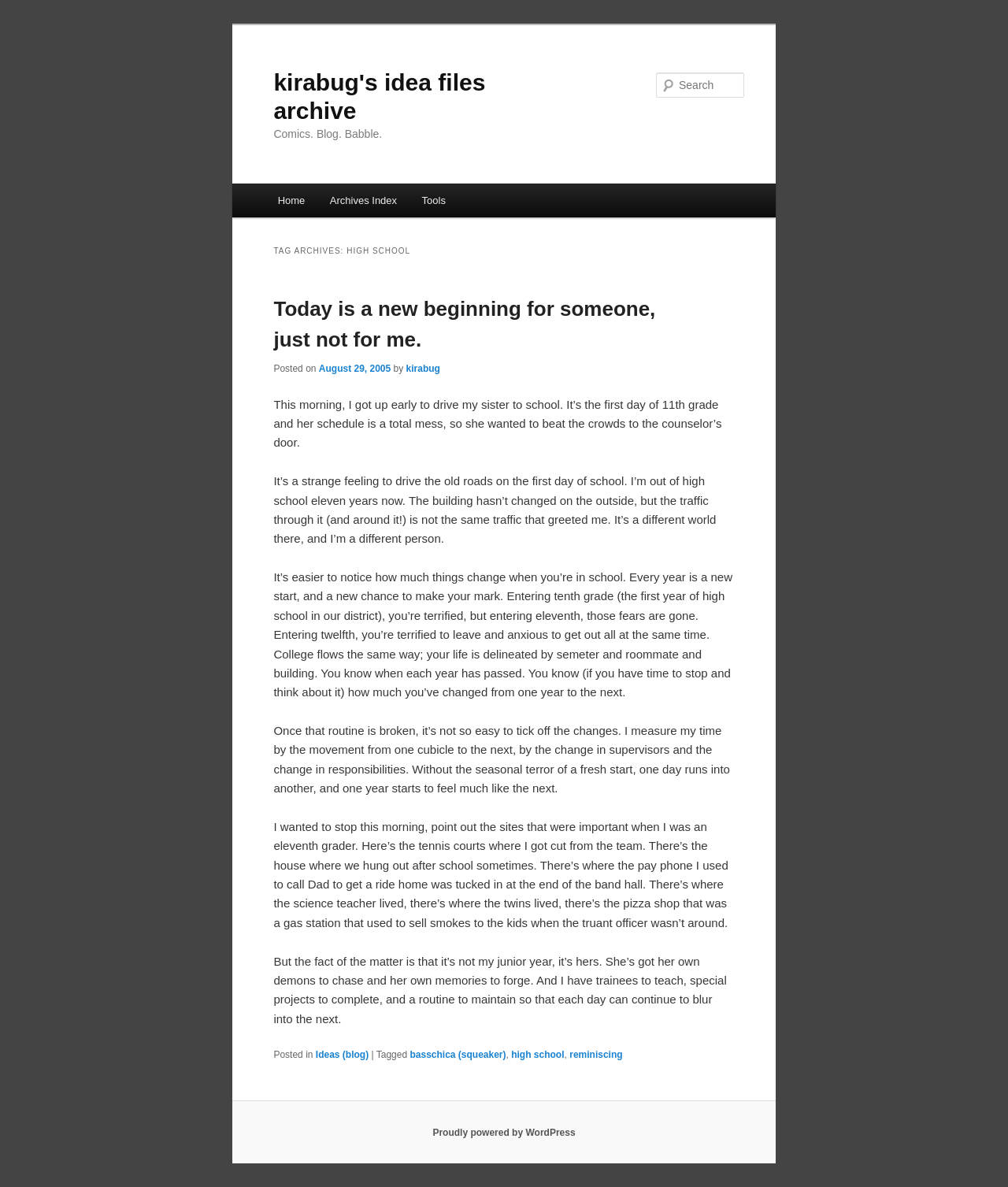What is the name of the blog?
Can you provide an in-depth and detailed response to the question?

The name of the blog can be found in the heading element with the text 'kirabug's idea files archive' which is located at the top of the webpage.